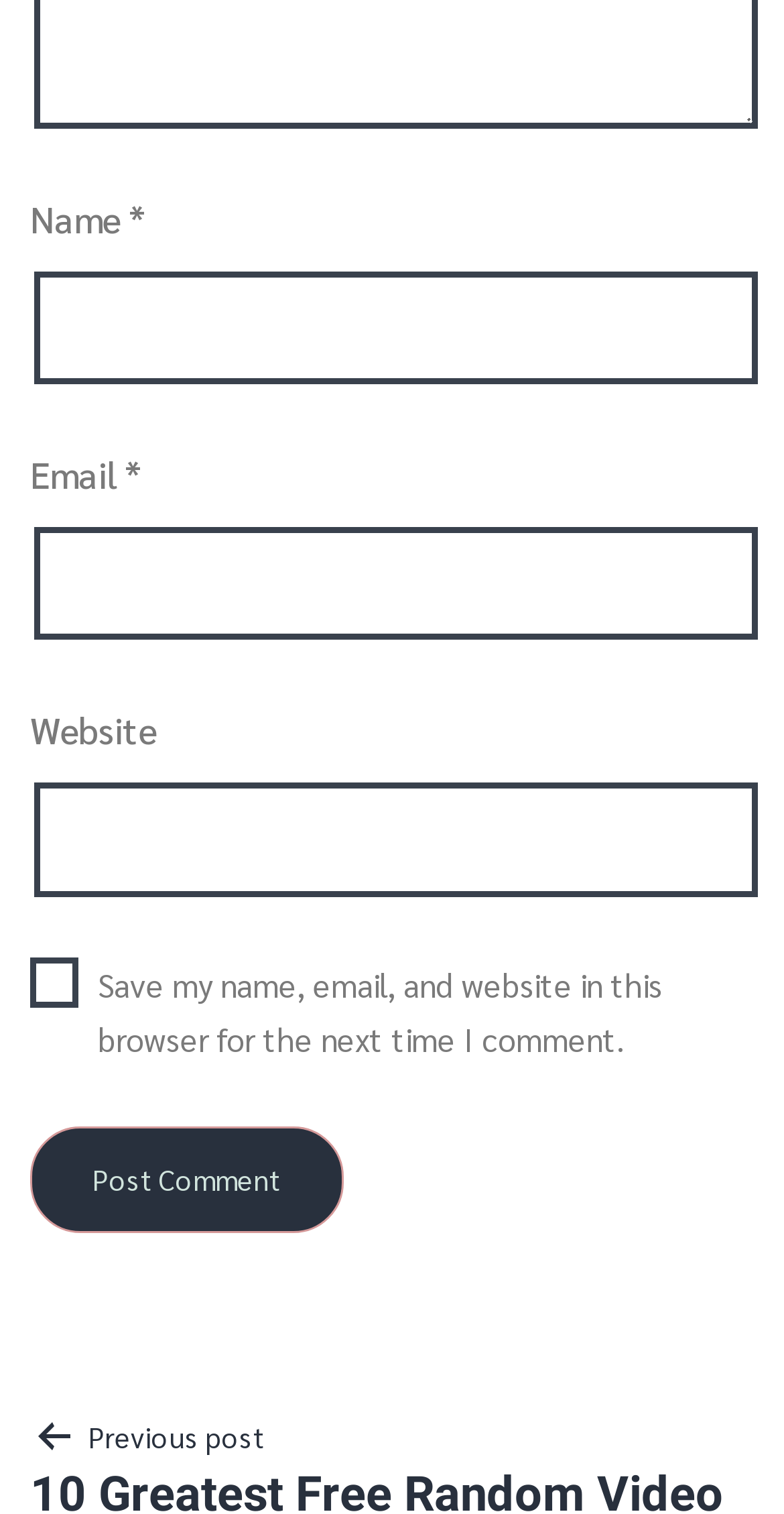What is the first field to fill in the form?
Provide a short answer using one word or a brief phrase based on the image.

Name